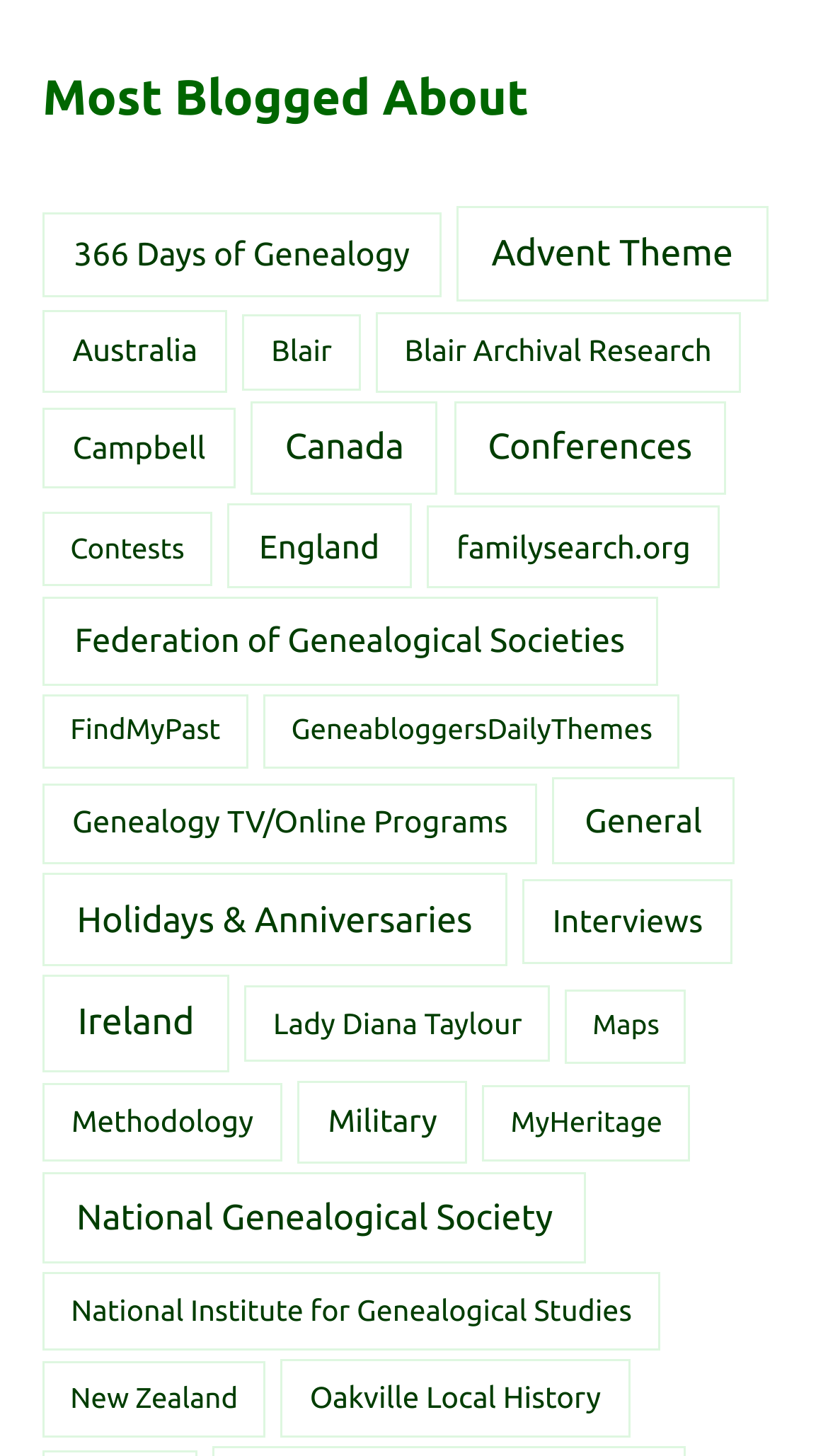Locate the bounding box coordinates for the element described below: "Federation of Genealogical Societies". The coordinates must be four float values between 0 and 1, formatted as [left, top, right, bottom].

[0.051, 0.411, 0.794, 0.471]